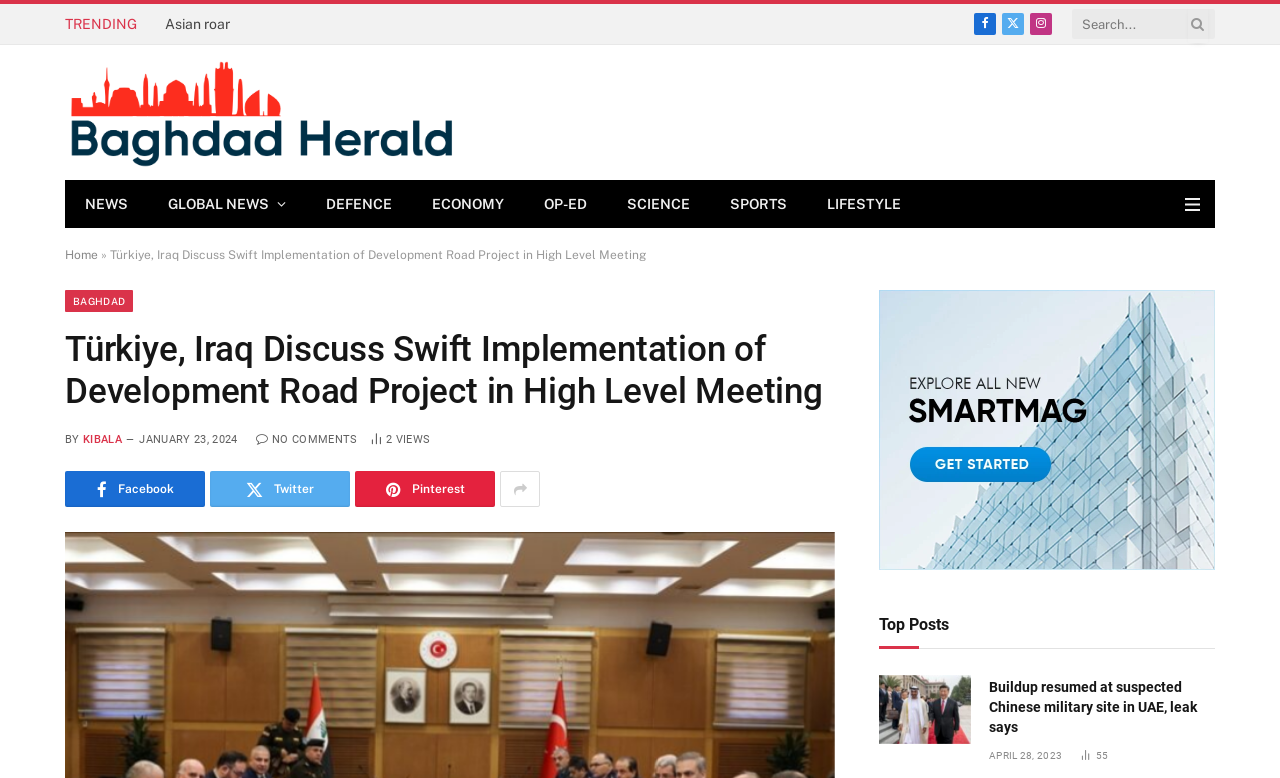Extract the bounding box coordinates of the UI element described by: "Disclaimer". The coordinates should include four float numbers ranging from 0 to 1, e.g., [left, top, right, bottom].

None